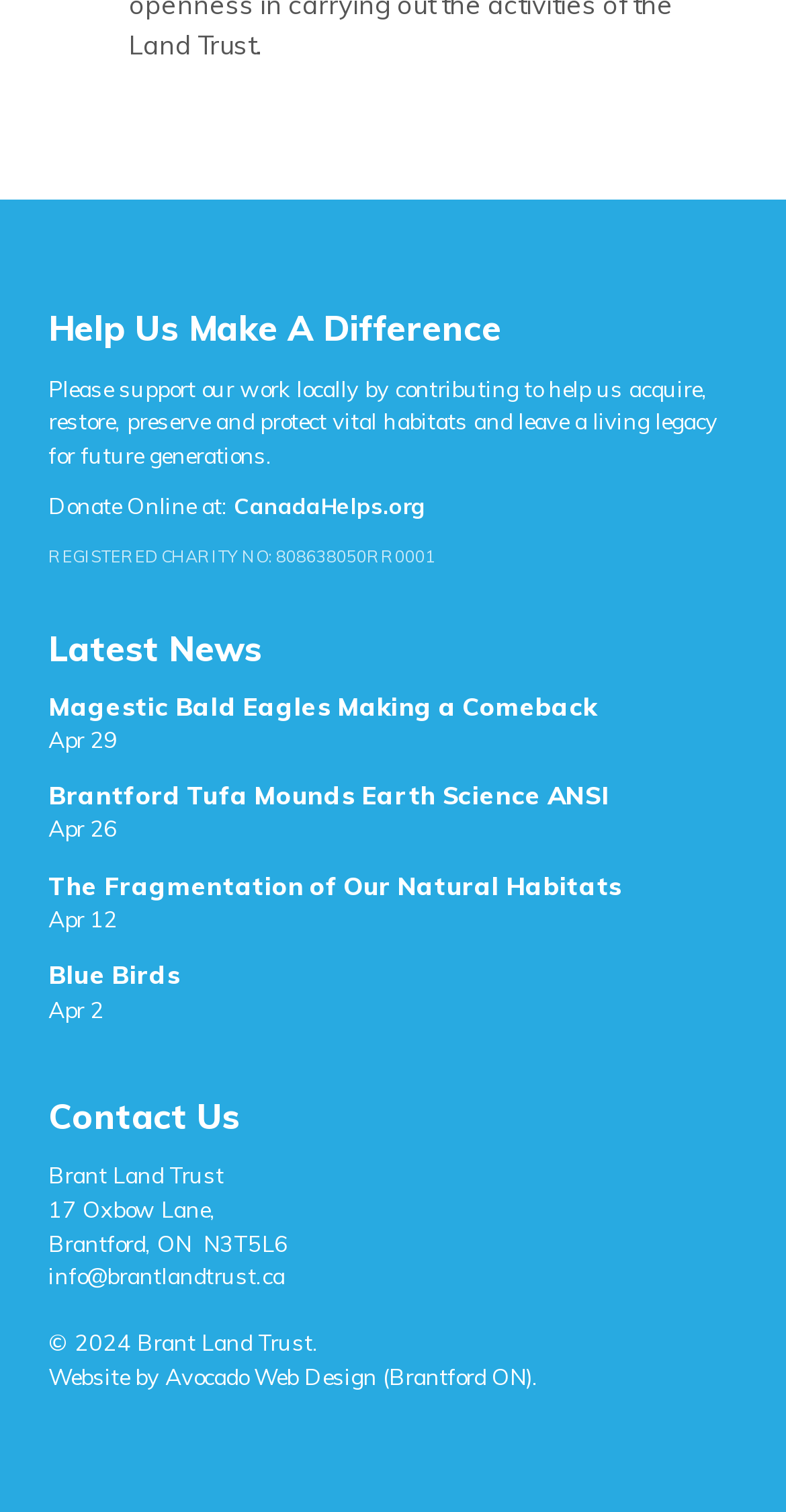What is the address of the organization?
Please answer the question with as much detail and depth as you can.

In the 'Contact Us' section, the address of the organization is listed as '17 Oxbow Lane, Brantford, ON N3T5L6', which is likely the physical location of the organization.